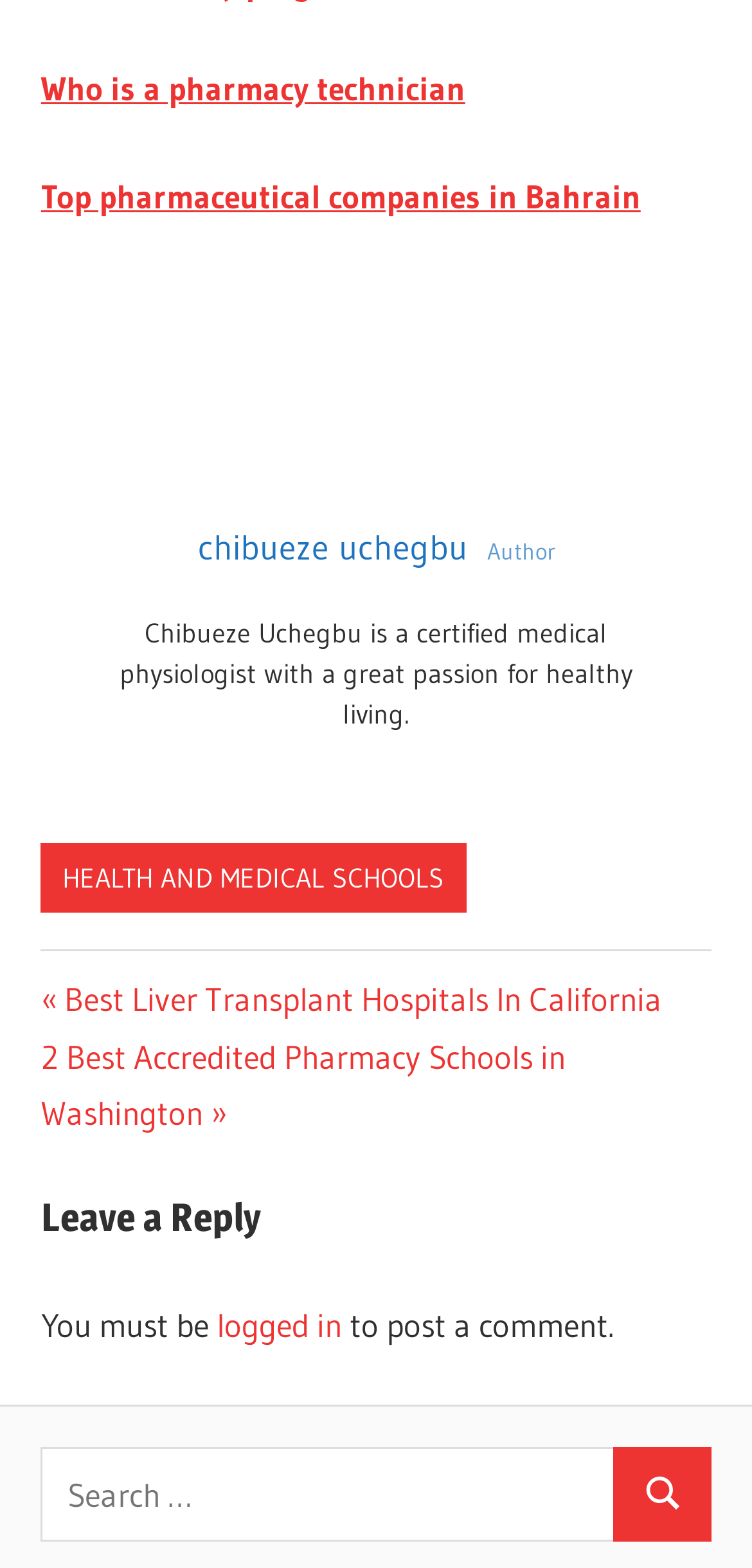Provide a short answer using a single word or phrase for the following question: 
What is the profession of Chibueze Uchegbu?

Medical Physiologist